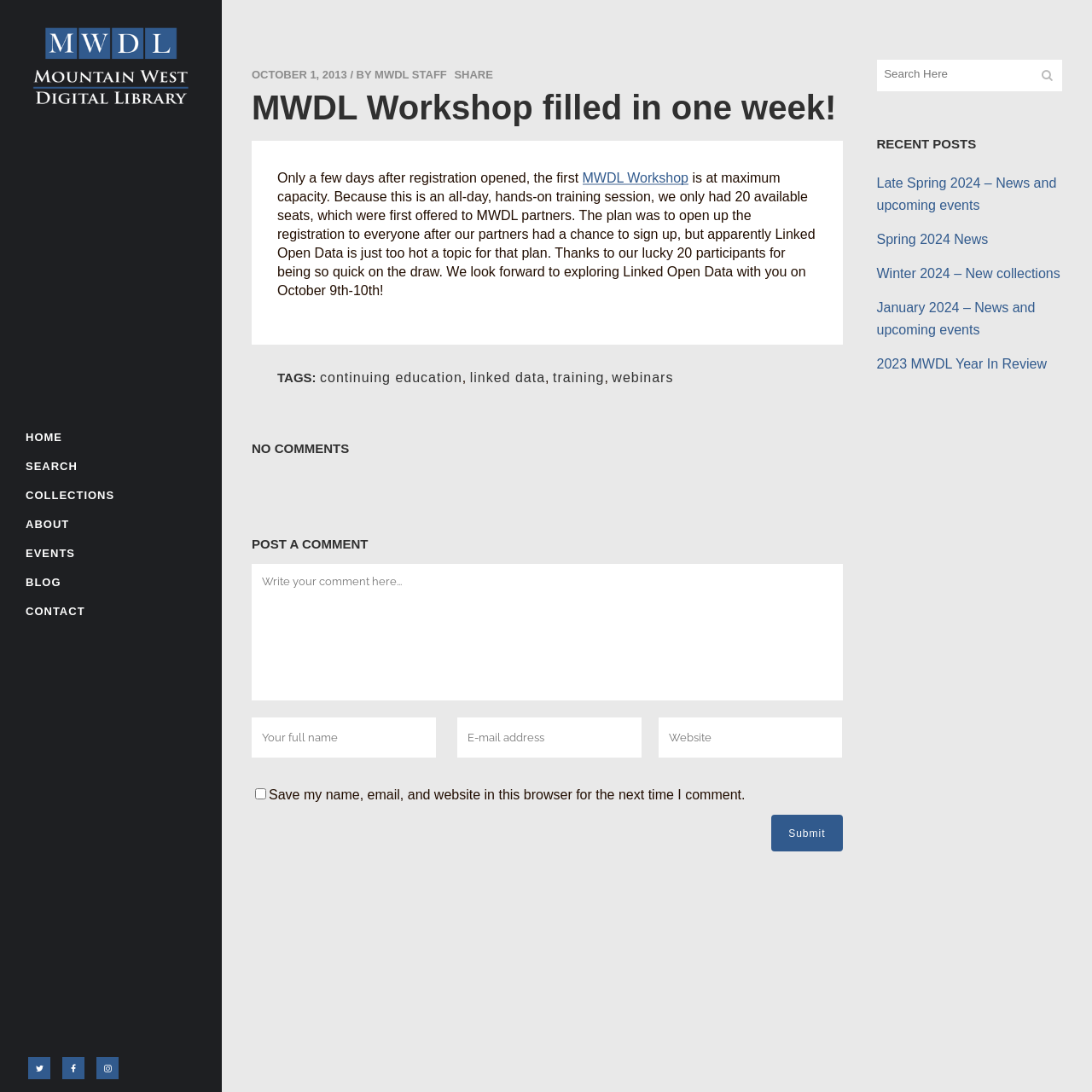Given the element description: "name="author" placeholder="Your full name"", predict the bounding box coordinates of this UI element. The coordinates must be four float numbers between 0 and 1, given as [left, top, right, bottom].

[0.23, 0.657, 0.399, 0.694]